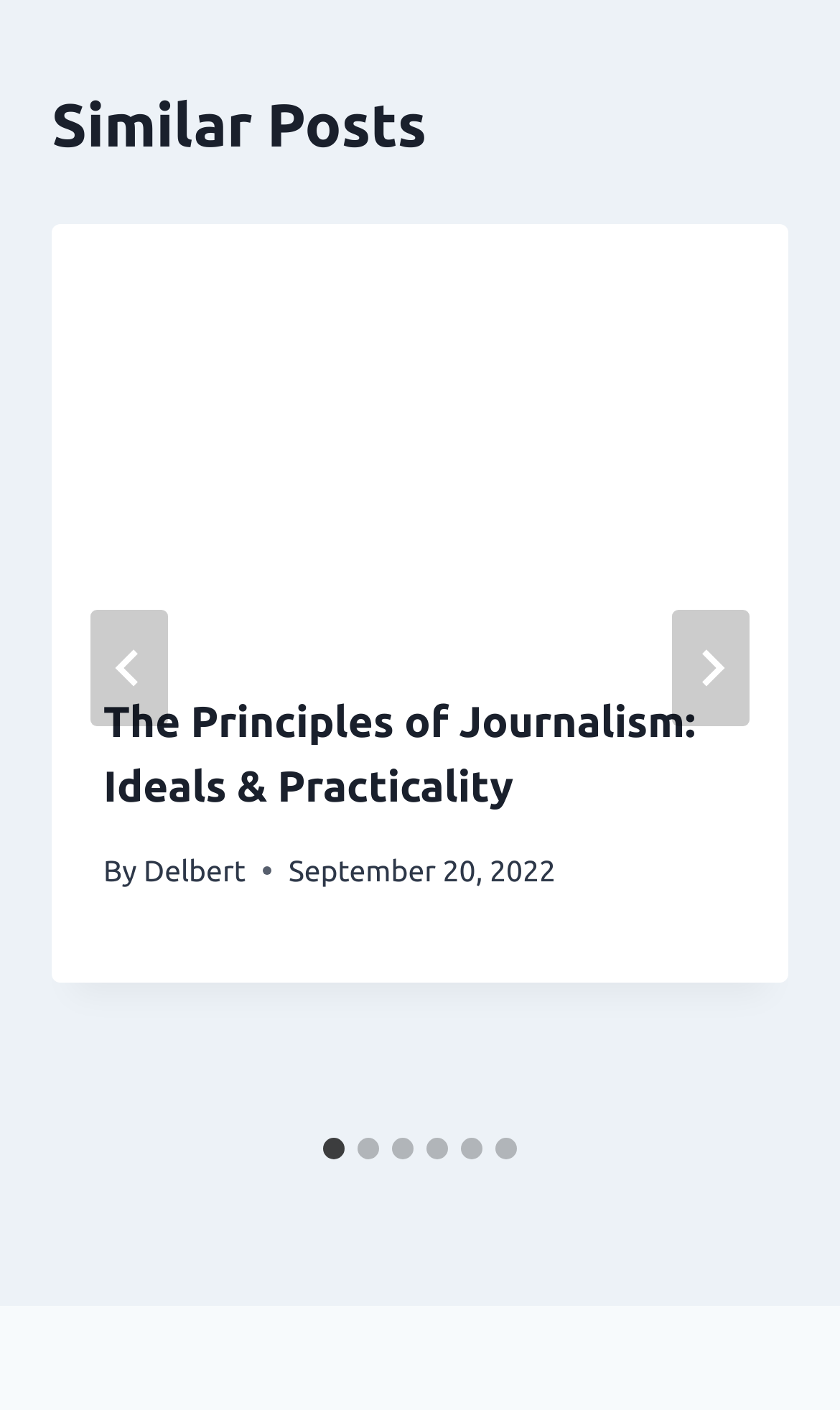Identify the bounding box coordinates necessary to click and complete the given instruction: "Go to next slide".

[0.8, 0.432, 0.892, 0.515]